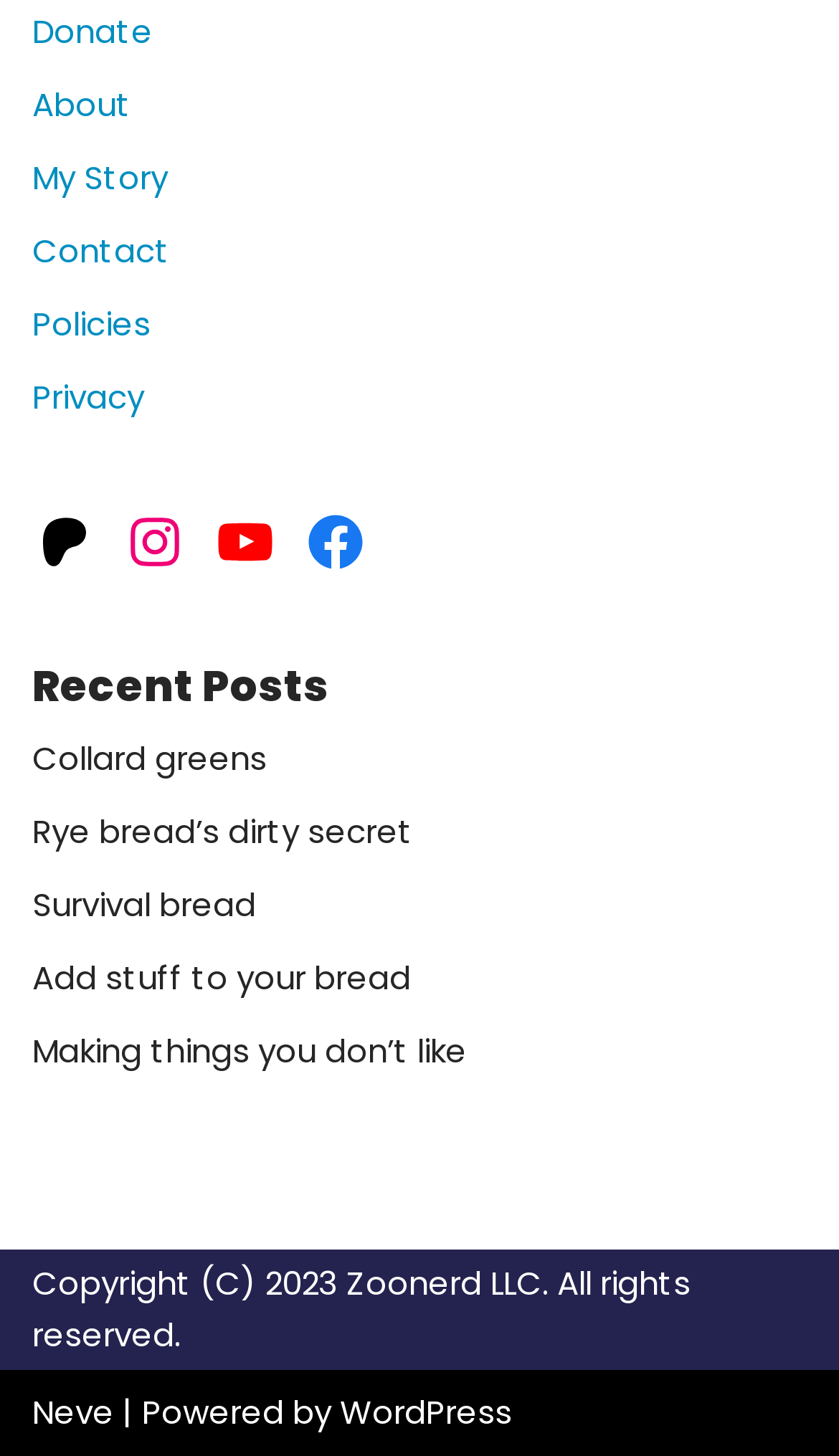Could you locate the bounding box coordinates for the section that should be clicked to accomplish this task: "Check Copyright information".

[0.038, 0.866, 0.823, 0.932]